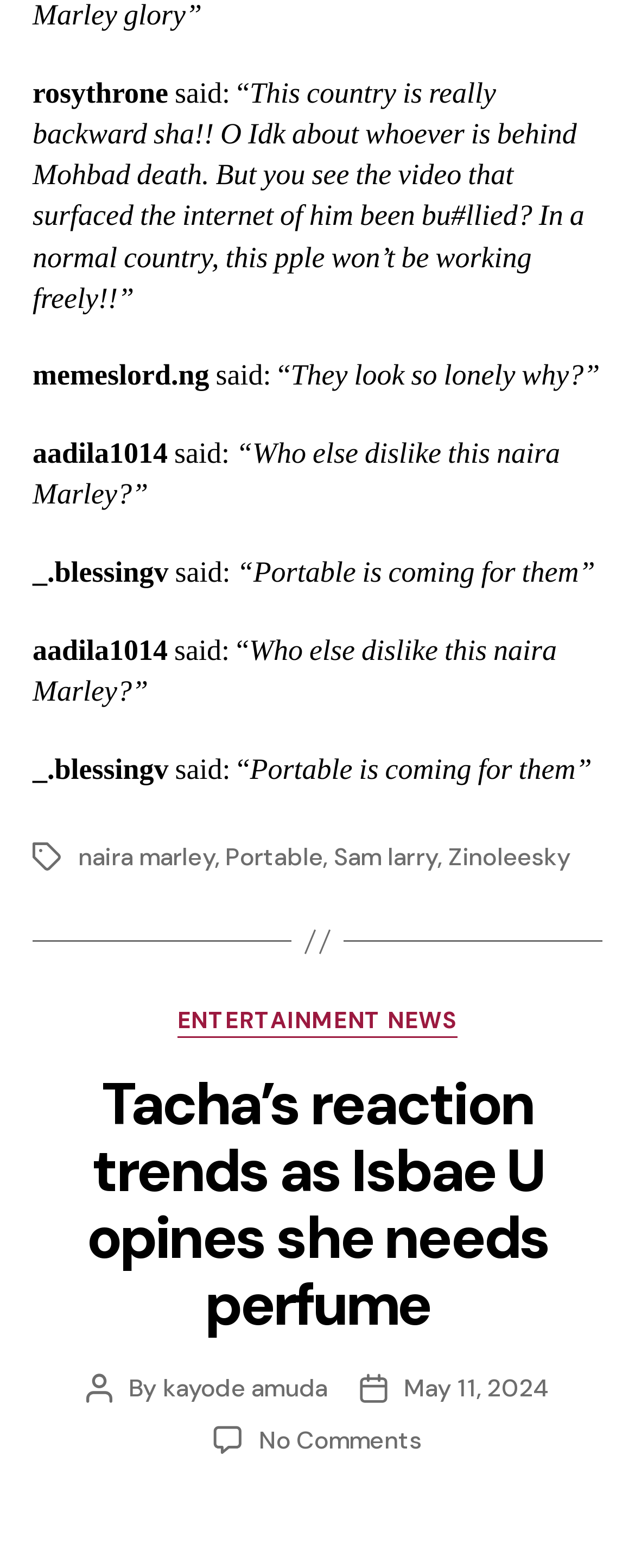Please specify the bounding box coordinates of the clickable region to carry out the following instruction: "Click on 'Portable'". The coordinates should be four float numbers between 0 and 1, in the format [left, top, right, bottom].

[0.355, 0.536, 0.509, 0.557]